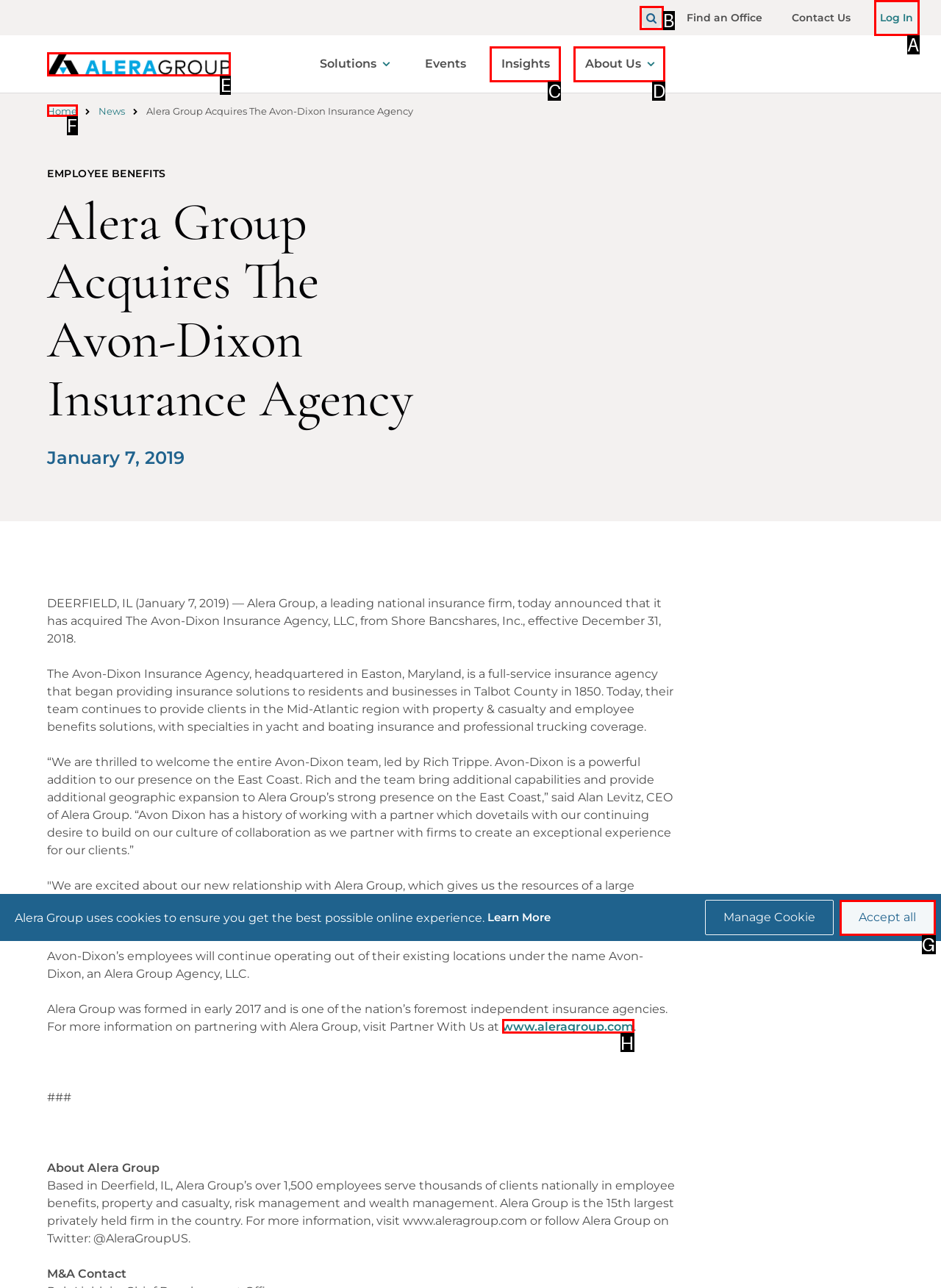Select the correct option from the given choices to perform this task: Click on 'Alera Group'. Provide the letter of that option.

E